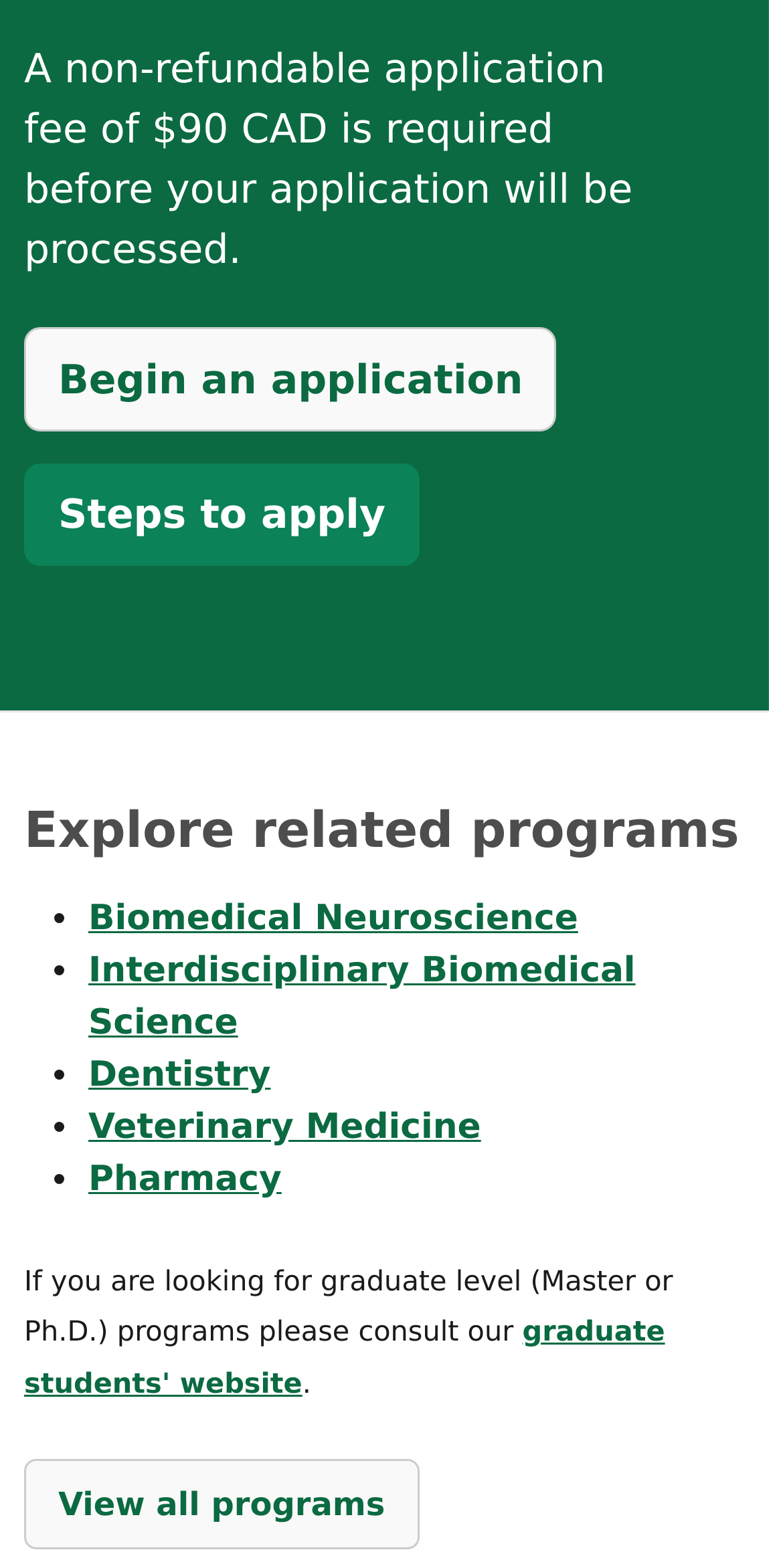Kindly determine the bounding box coordinates of the area that needs to be clicked to fulfill this instruction: "Start an application".

[0.031, 0.209, 0.711, 0.275]